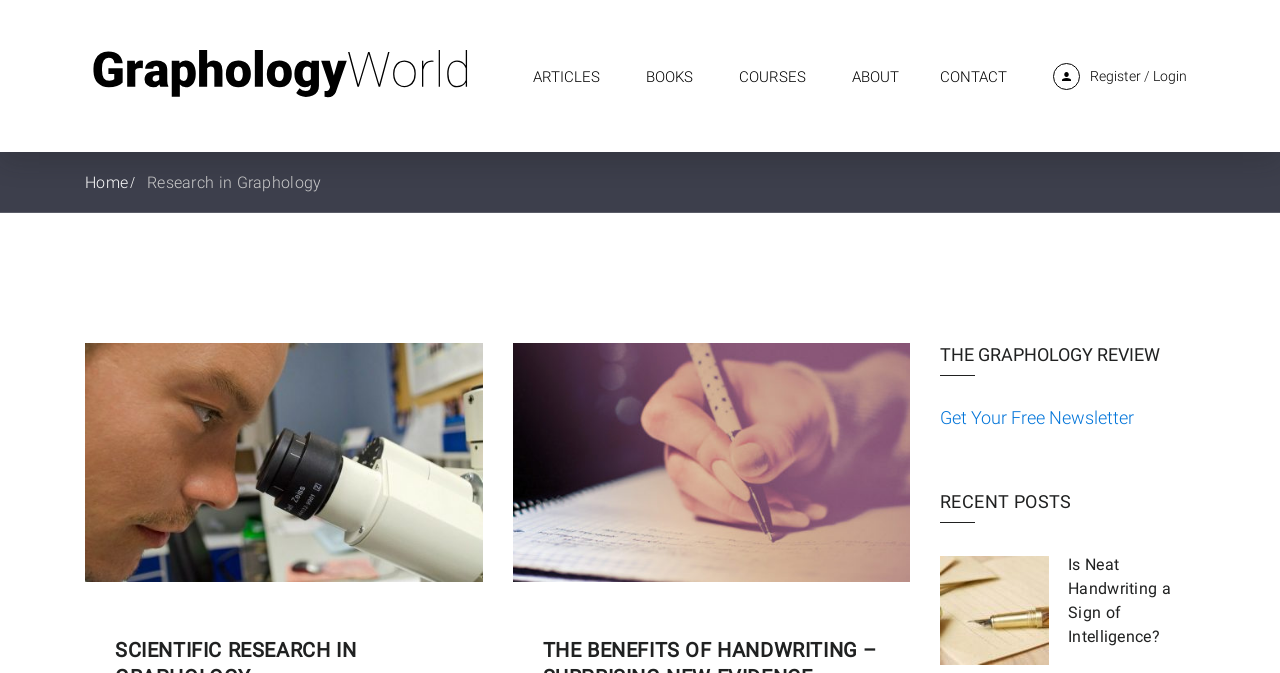Find the bounding box coordinates for the element that must be clicked to complete the instruction: "register for an account". The coordinates should be four float numbers between 0 and 1, indicated as [left, top, right, bottom].

[0.852, 0.102, 0.891, 0.125]